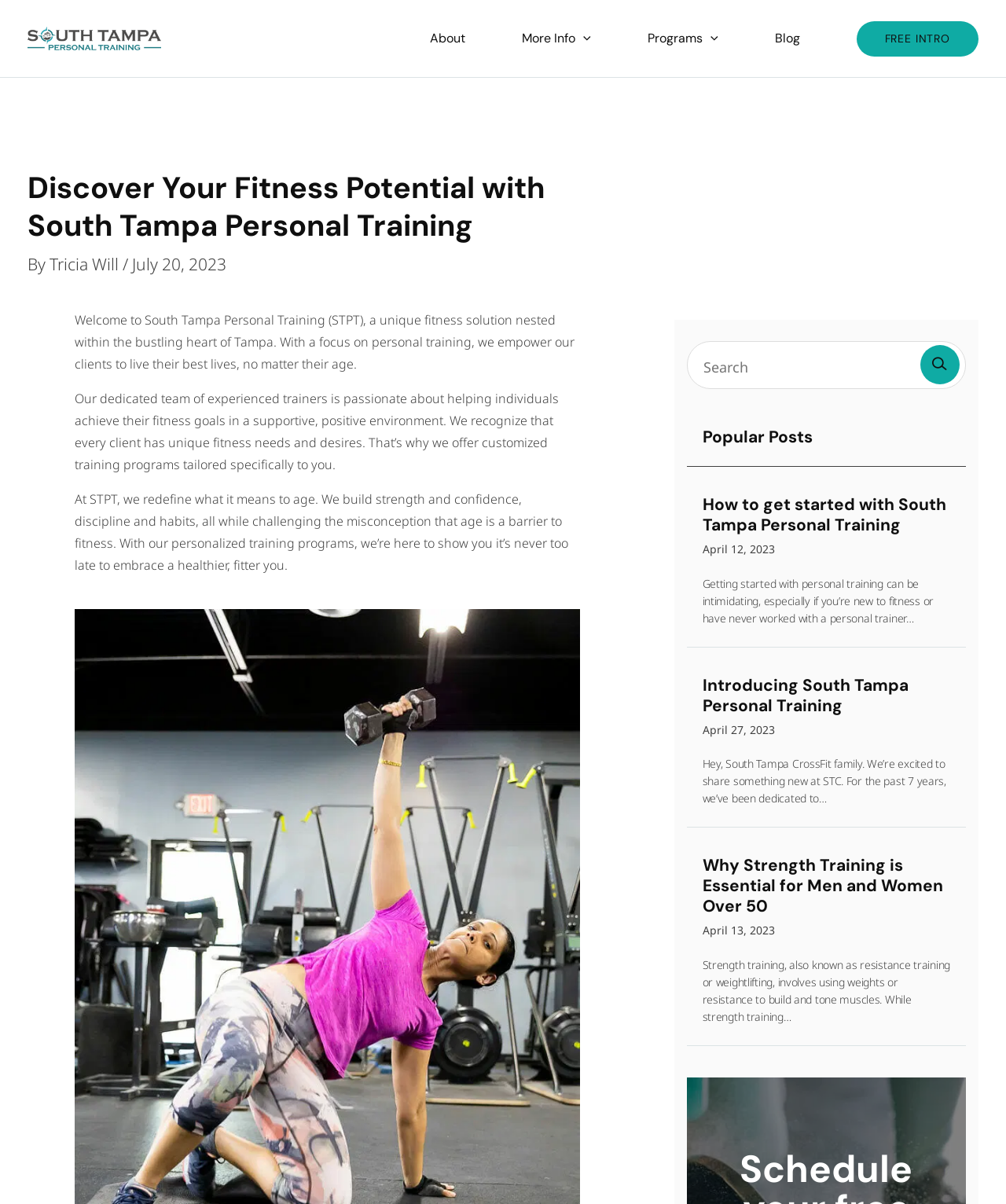What is the purpose of the 'FREE INTRO' link?
Please respond to the question with as much detail as possible.

The 'FREE INTRO' link is likely a call-to-action for new clients to introduce themselves to South Tampa Personal Training, possibly to schedule a free introductory session or consultation, as it is prominently displayed on the navigation menu.